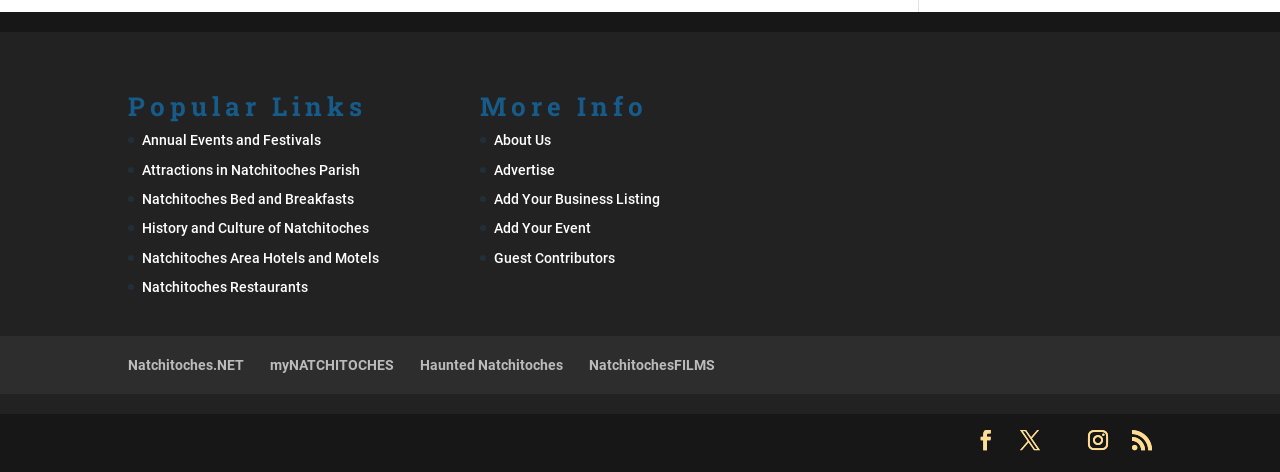Identify the bounding box coordinates for the UI element that matches this description: "History and Culture of Natchitoches".

[0.111, 0.467, 0.288, 0.501]